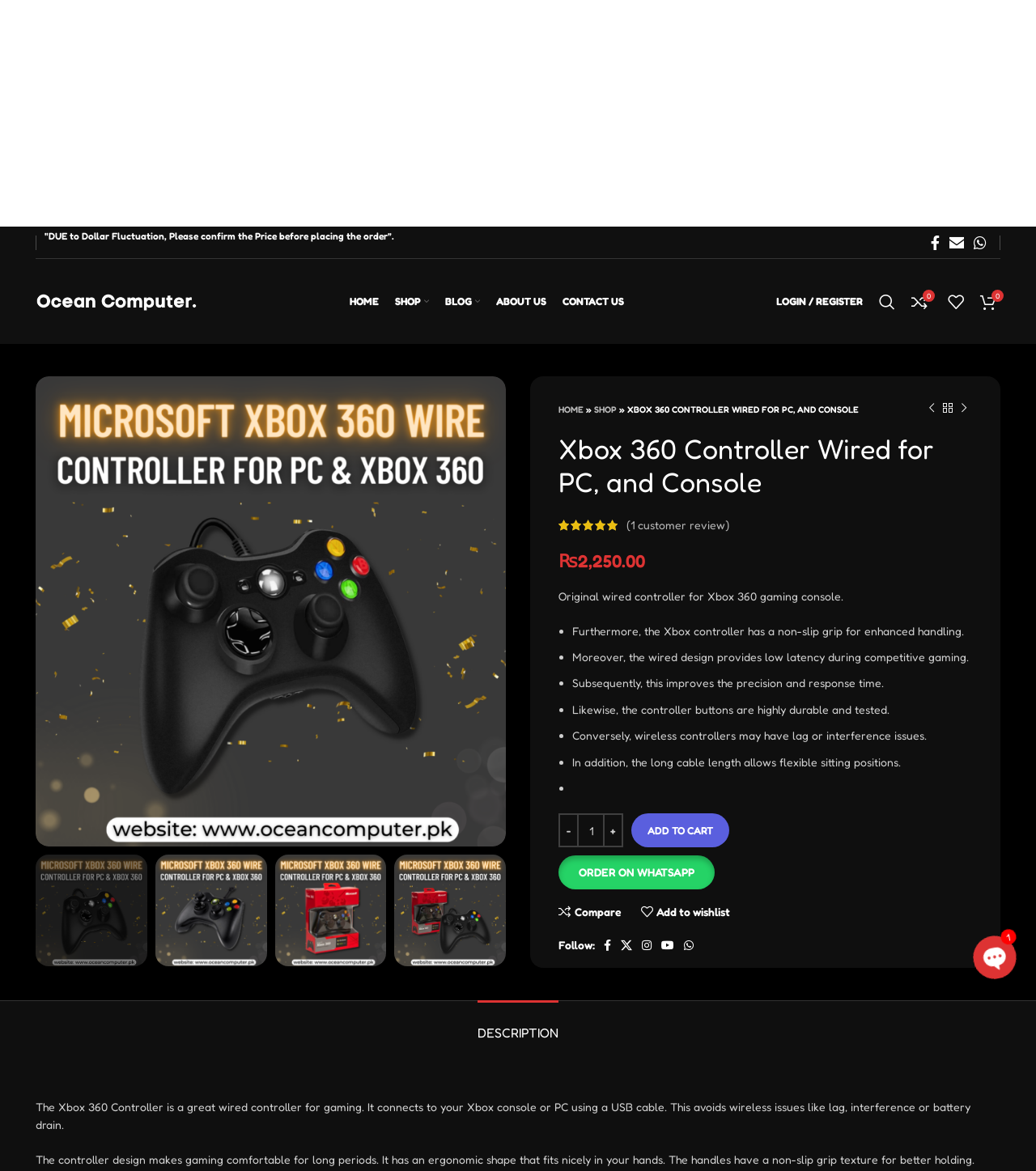Determine the bounding box coordinates of the clickable region to execute the instruction: "Click the 'Search' link". The coordinates should be four float numbers between 0 and 1, denoted as [left, top, right, bottom].

[0.841, 0.244, 0.872, 0.271]